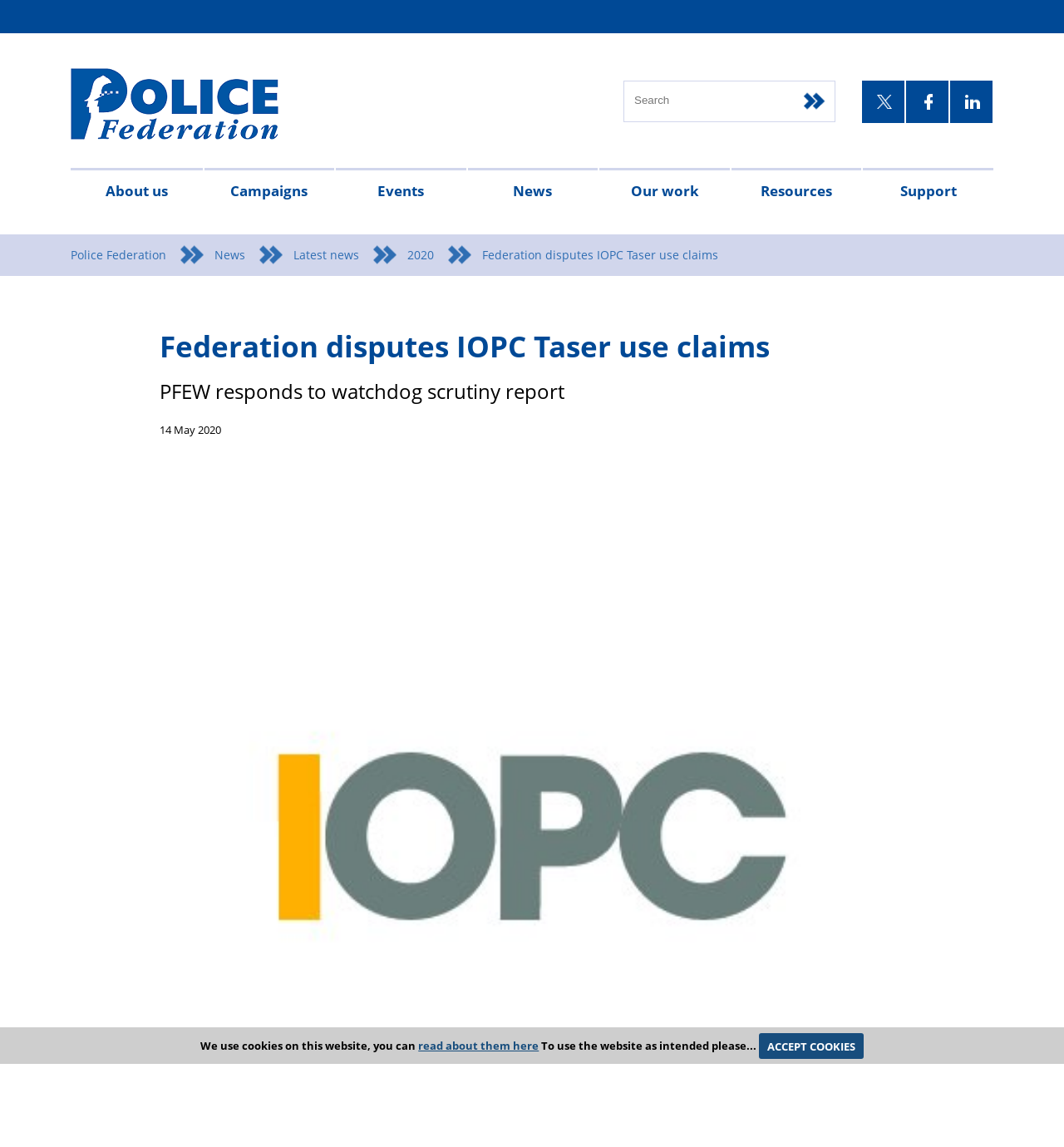Find the bounding box coordinates of the clickable area required to complete the following action: "Read about Police Federation".

[0.066, 0.059, 0.305, 0.125]